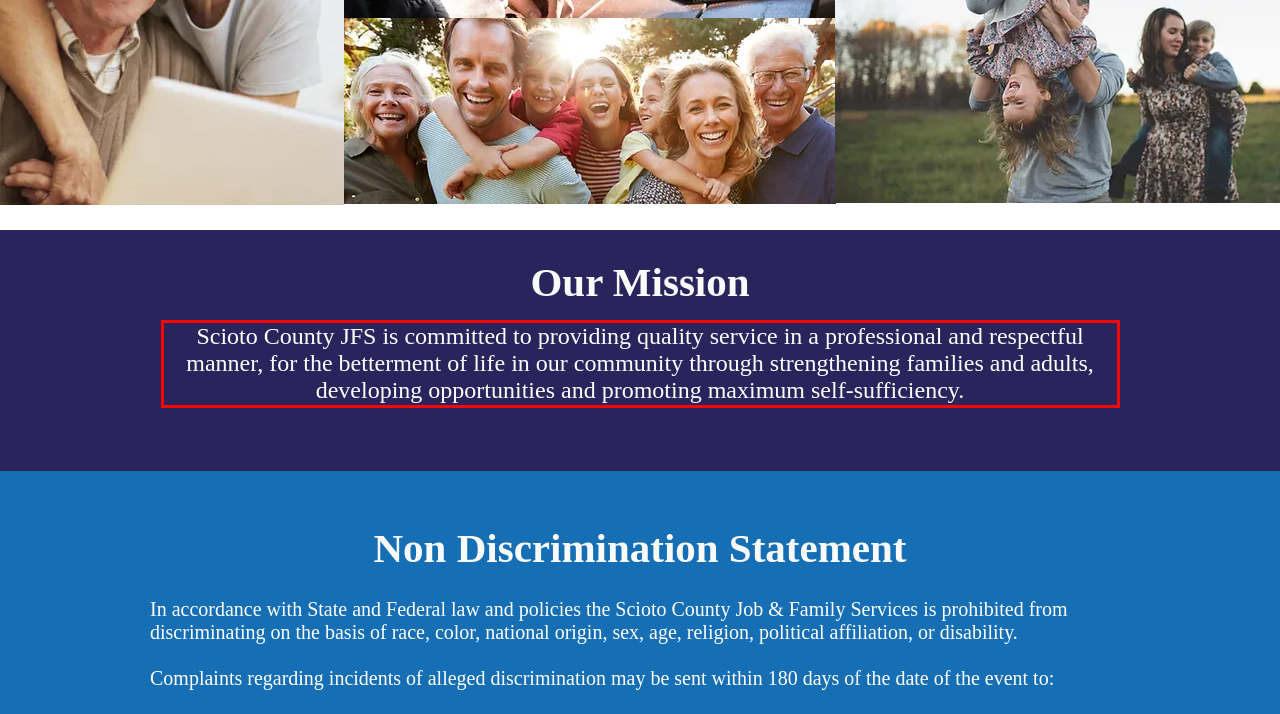Please use OCR to extract the text content from the red bounding box in the provided webpage screenshot.

Scioto County JFS is committed to providing quality service in a professional and respectful manner, for the betterment of life in our community through strengthening families and adults, developing opportunities and promoting maximum self-sufficiency.